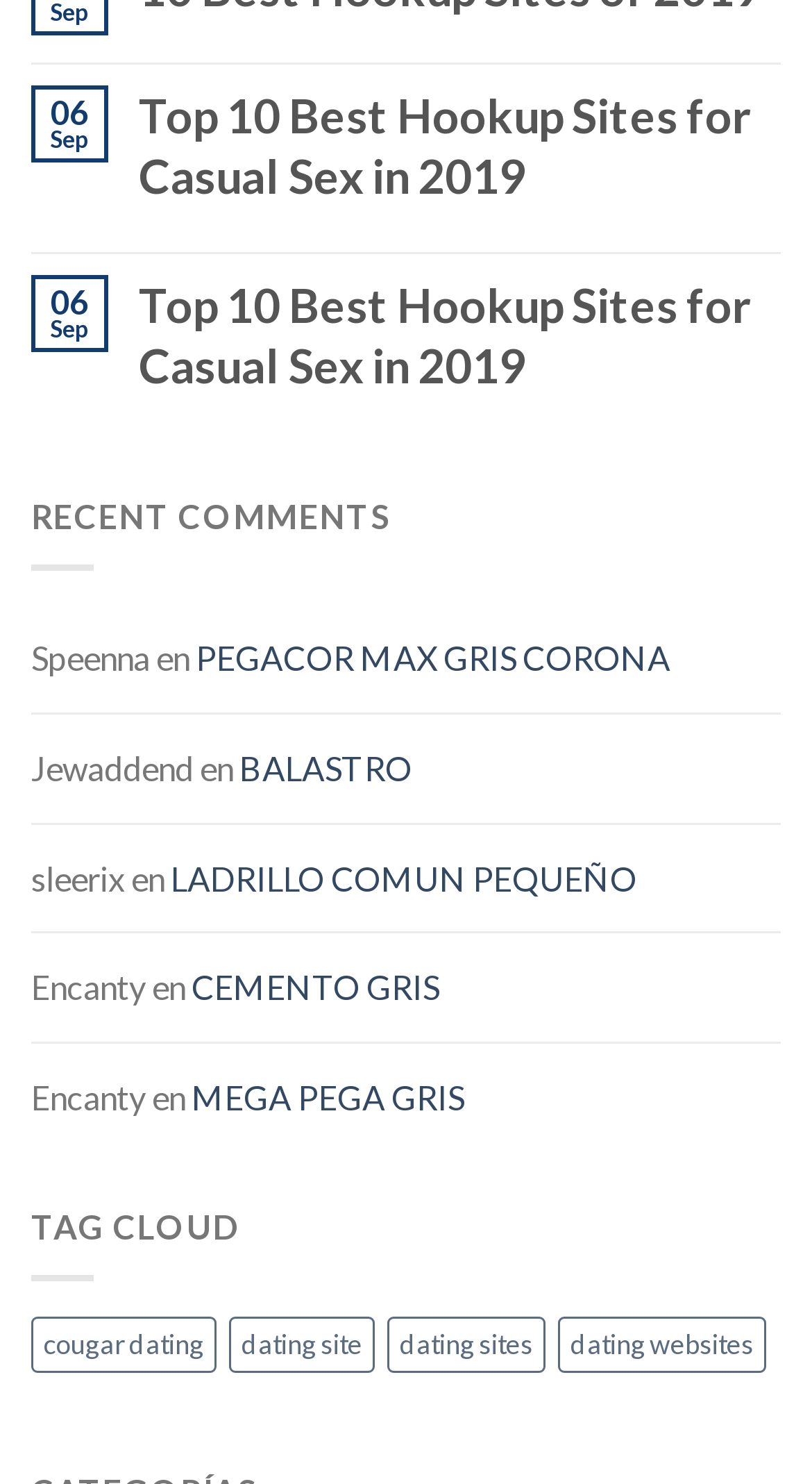Can you find the bounding box coordinates for the element to click on to achieve the instruction: "View Popular Posts"?

None